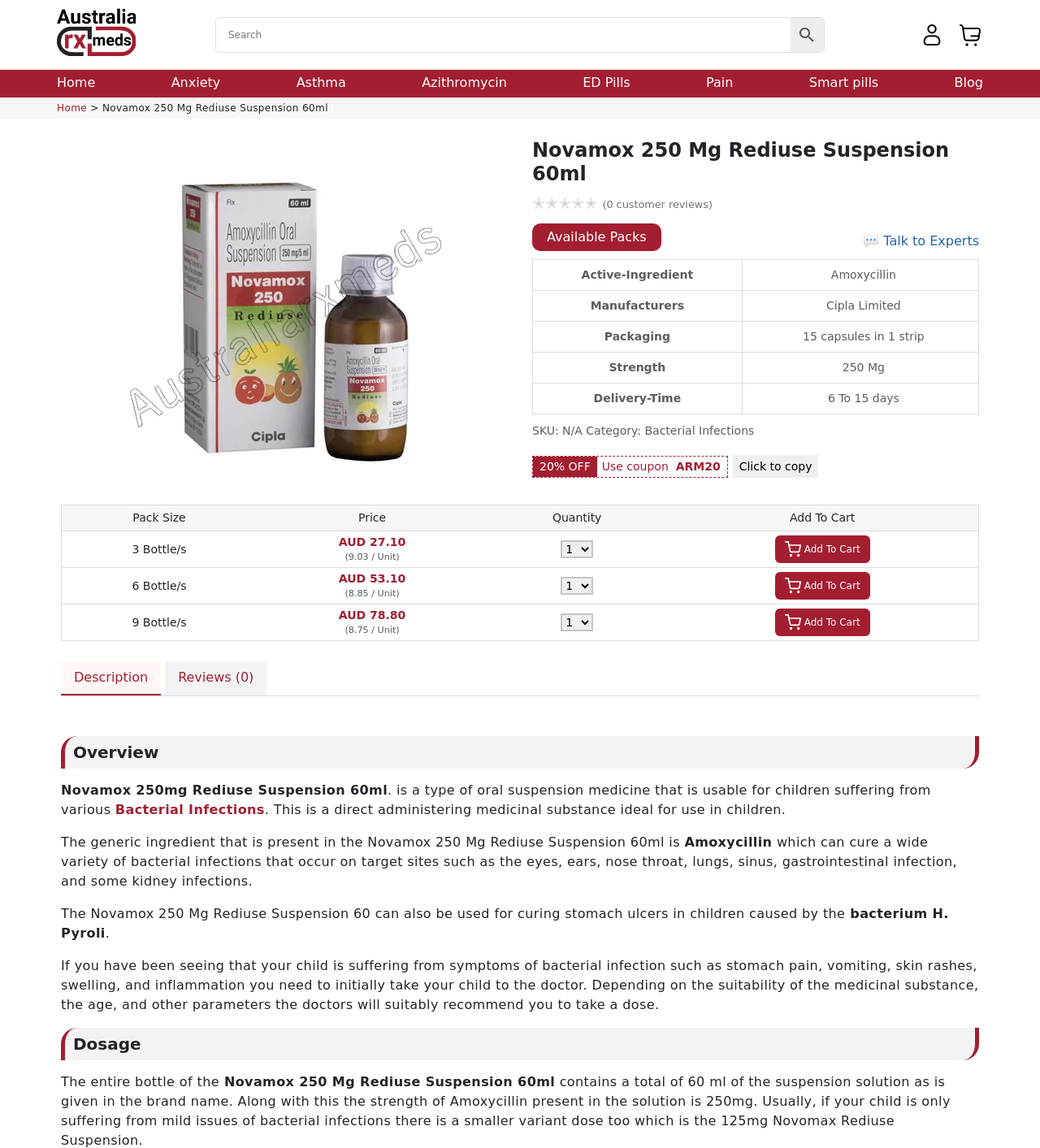Please determine the bounding box coordinates for the element with the description: "Home".

None